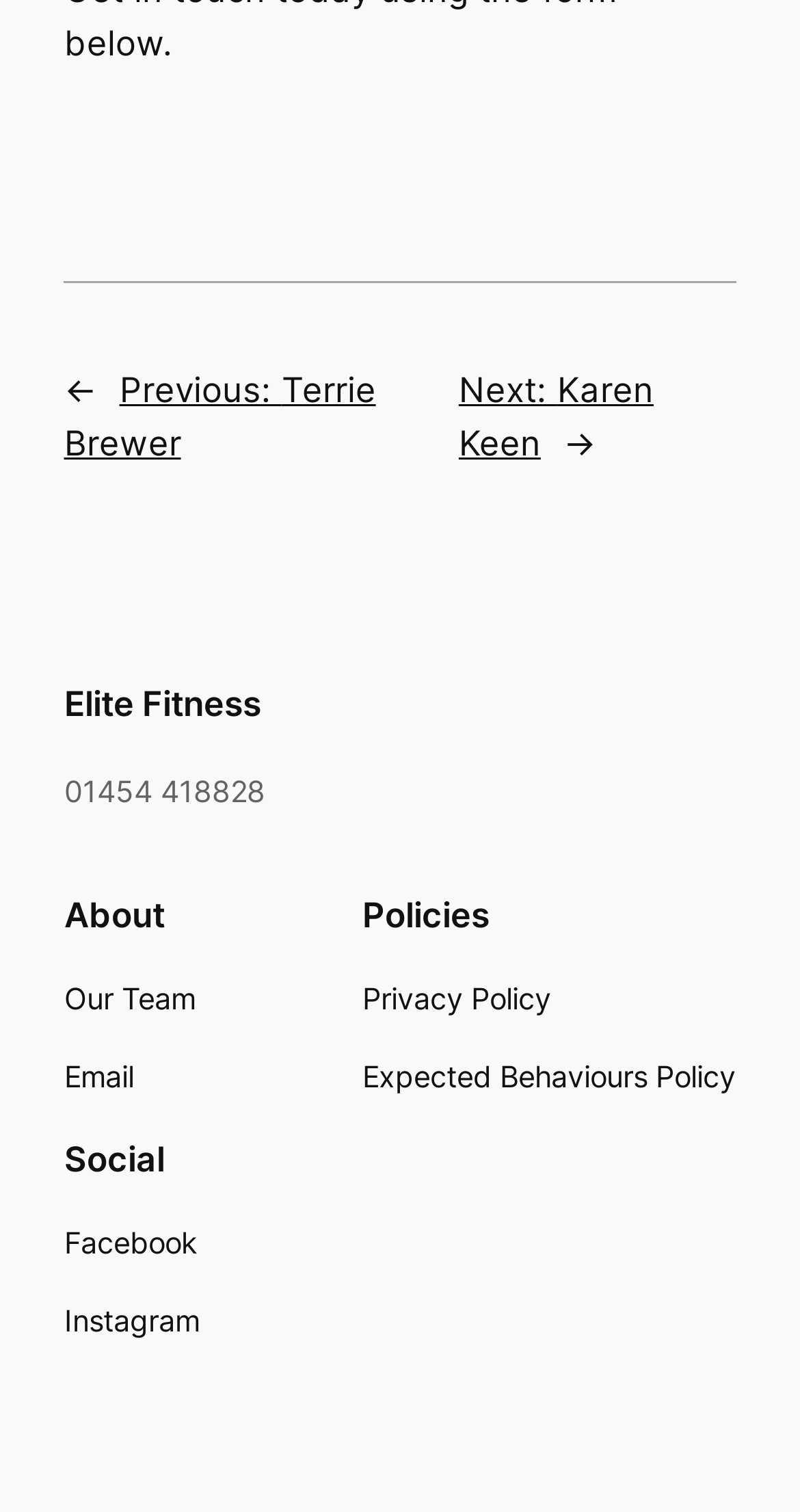Find the bounding box coordinates for the area that must be clicked to perform this action: "View 'VAXSAFE FAQs'".

None